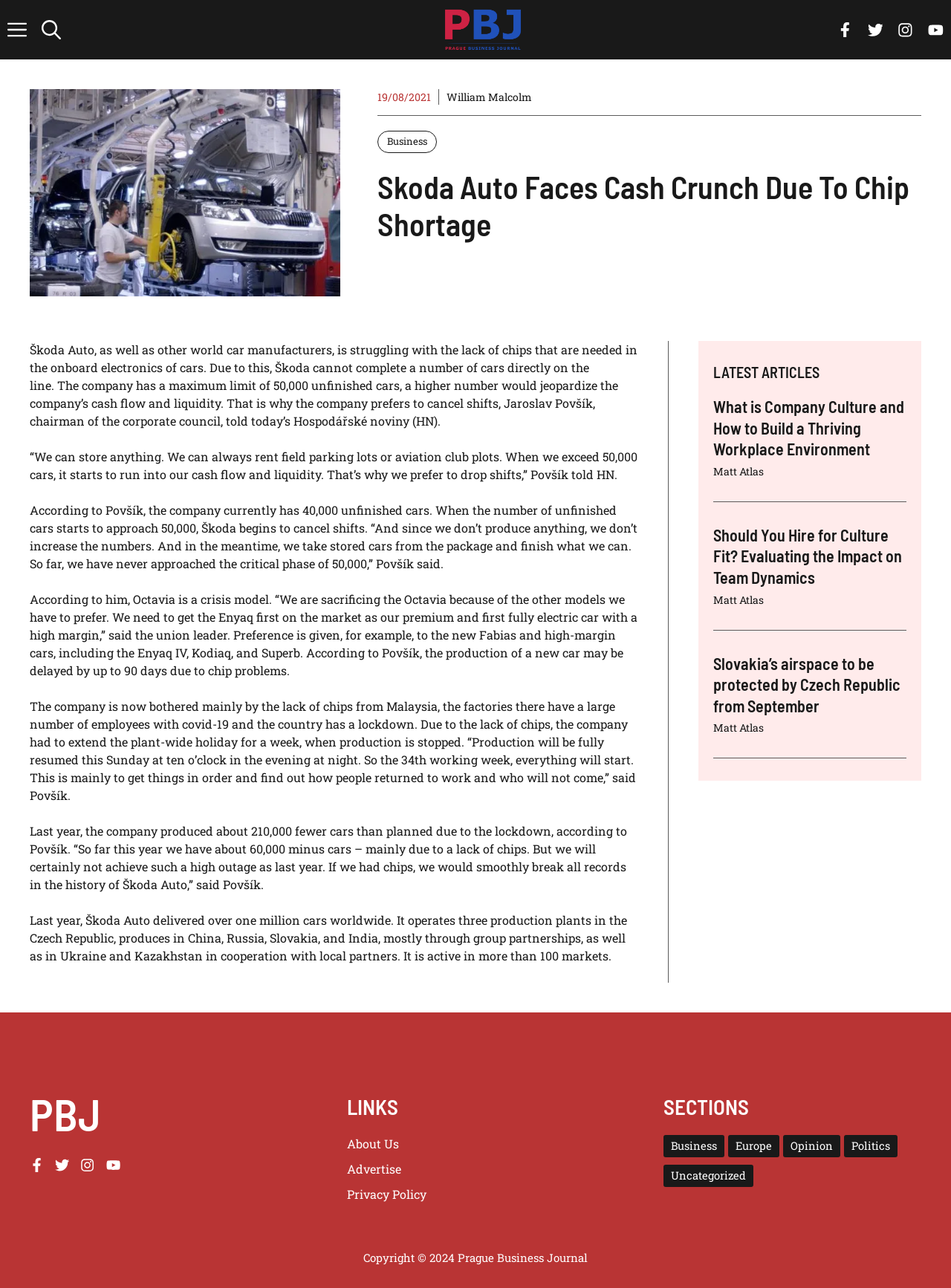What is the company struggling with? Refer to the image and provide a one-word or short phrase answer.

Lack of chips